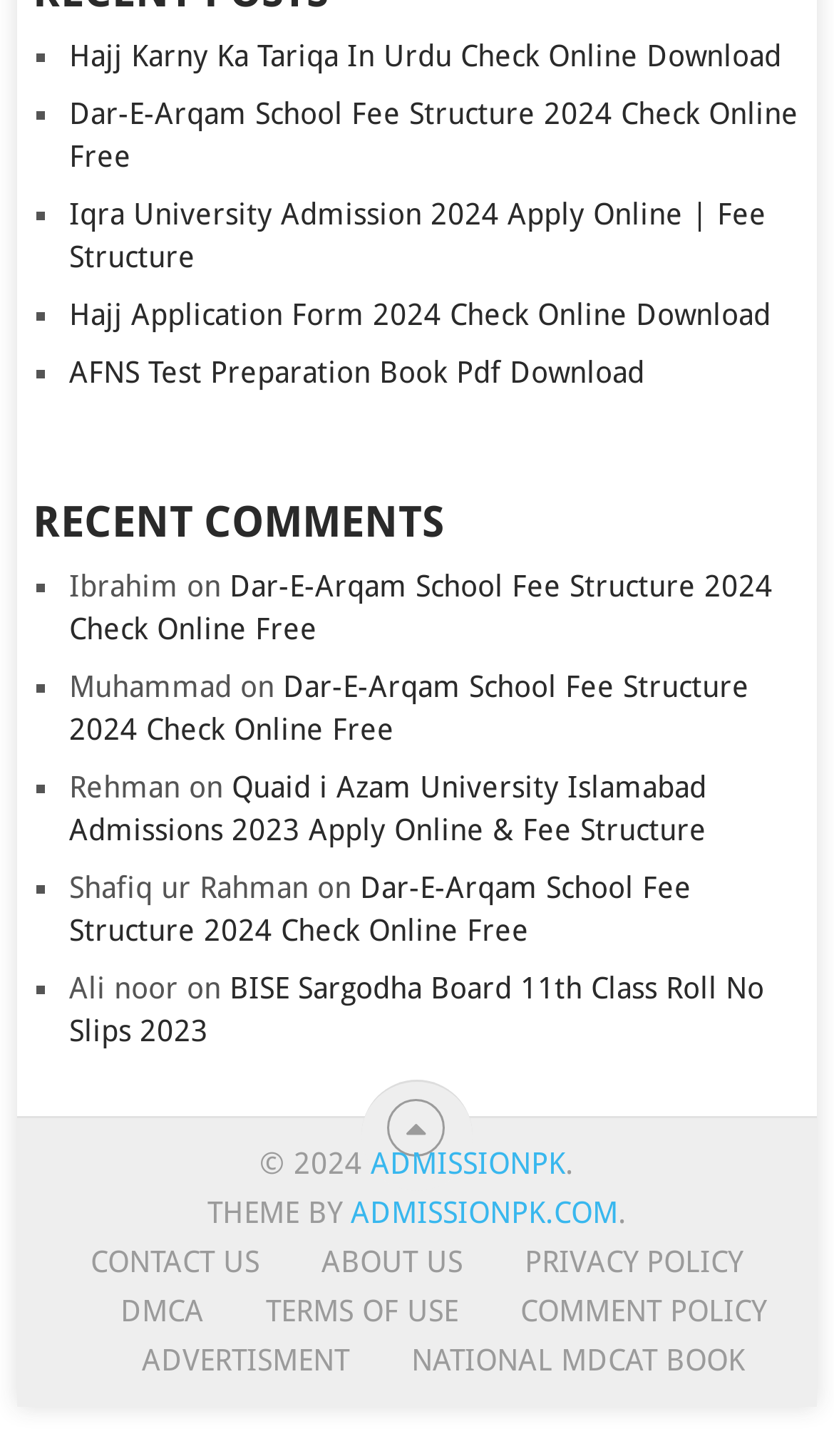What is the topic of the first link on the webpage?
Using the image as a reference, deliver a detailed and thorough answer to the question.

The first link on the webpage has the text 'Hajj Karny Ka Tariqa In Urdu Check Online Download', which suggests that the topic of the link is related to Hajj and its procedures in Urdu.